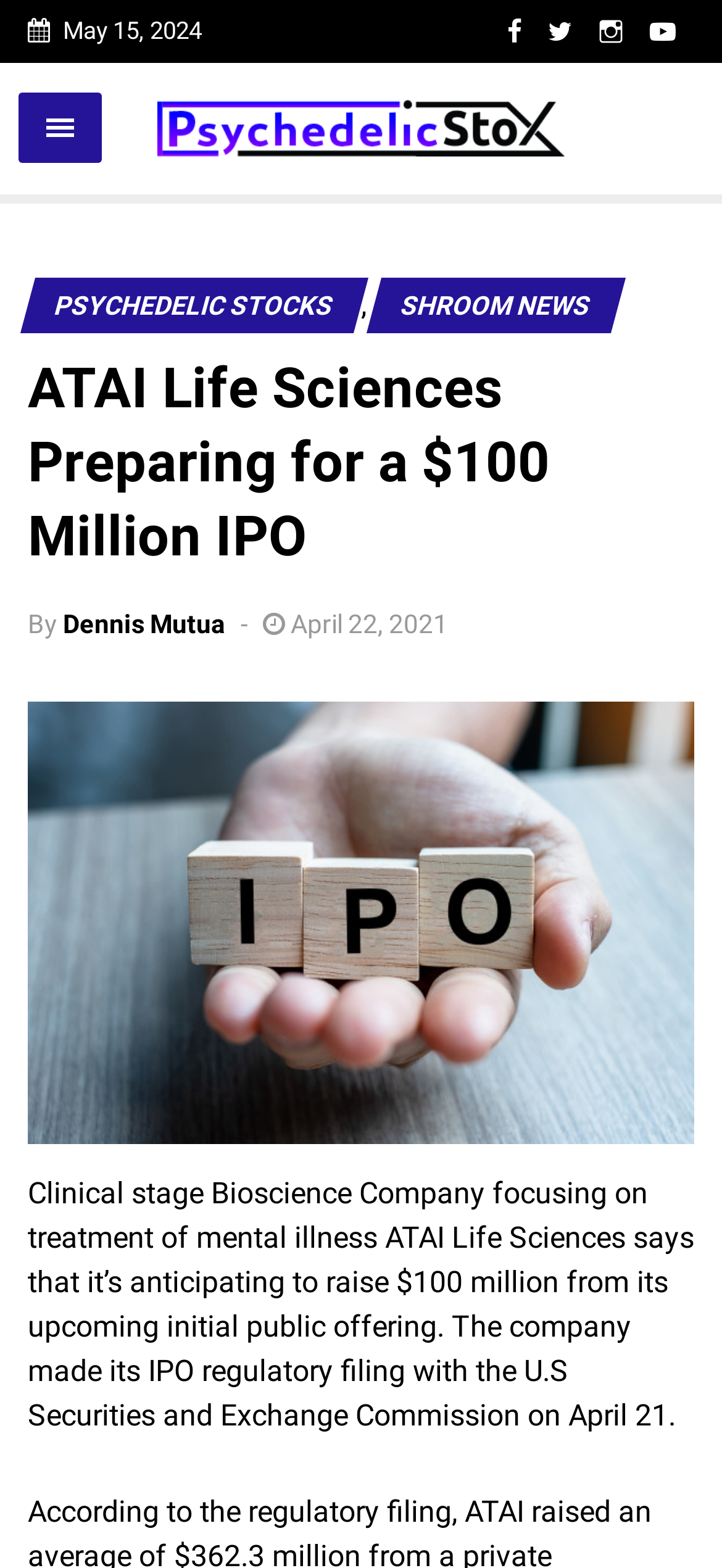Provide your answer to the question using just one word or phrase: What is the date of the article?

April 22, 2021